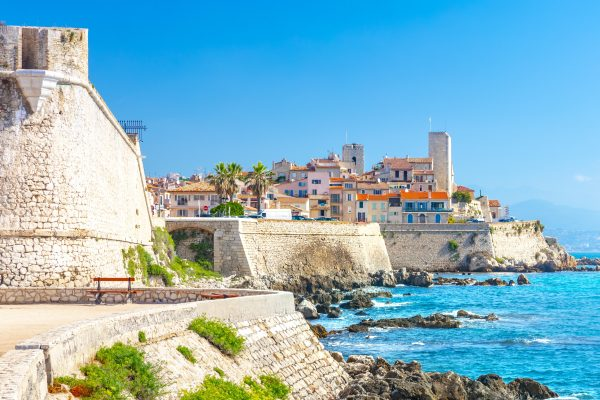Provide a thorough description of what you see in the image.

The image showcases the stunning coastal landscape of Antibes, a charming Provençal port village famous for its enchanting historic center. In the foreground, a stone promenade stretches along the shoreline, enhanced by lush greenery and a quaint bench overlooking the azure waters. In the background, the picturesque buildings of Antibes rise up the hillside, characterized by their warm, sun-kissed façades and vibrant blue shutters. The city's ancient fortifications stand proudly against the clear blue sky, reflecting the rich maritime heritage of the area. This scenic view captures the essence of a relaxing day by the sea, inviting travelers to explore the narrow alleys and delightful cafés nearby. Today, visitors are enjoying dinner at their leisure in this beautiful setting, as they take in the sights and sounds of Le Rouret's culinary scene.